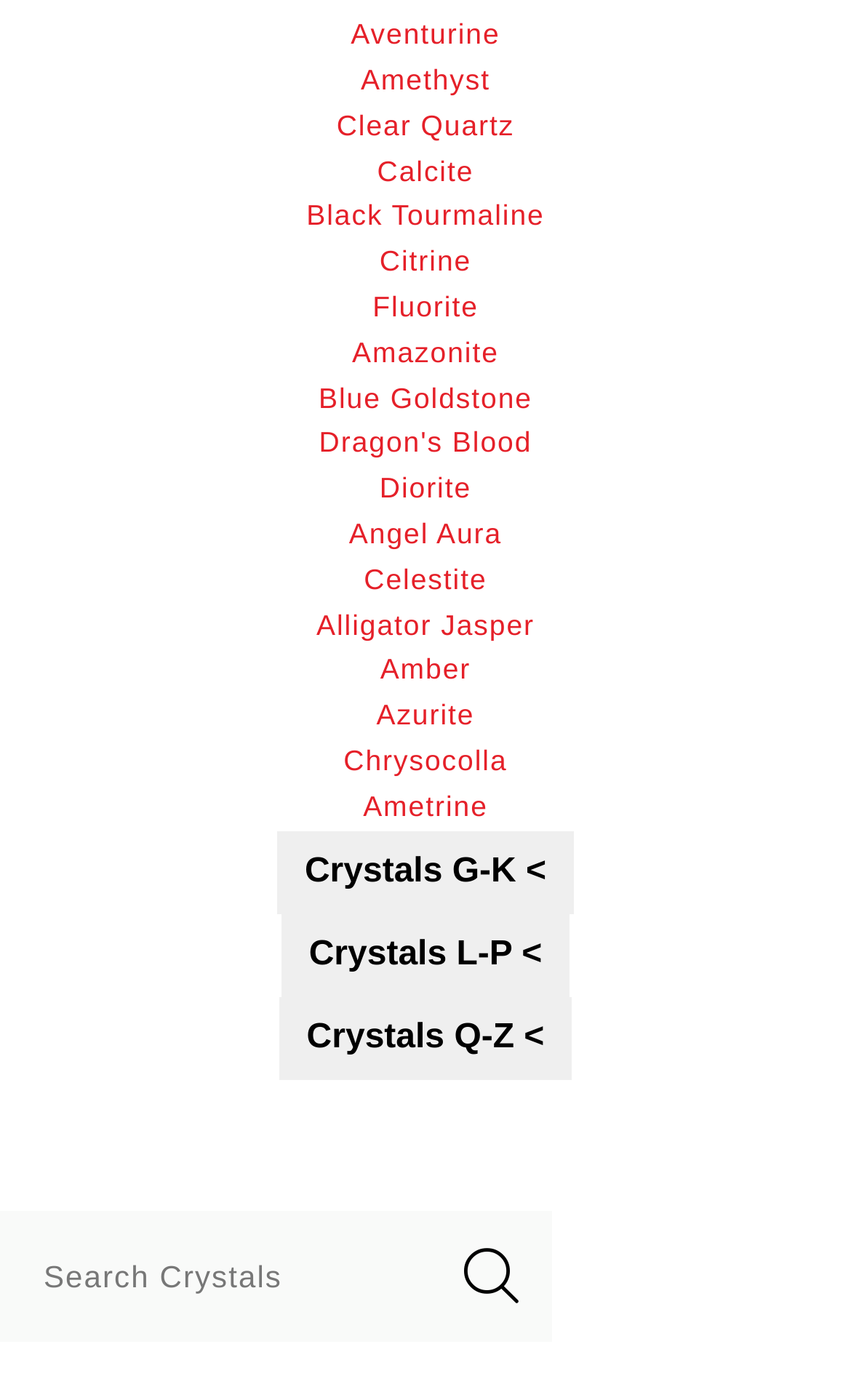What is the purpose of the textbox?
Please look at the screenshot and answer using one word or phrase.

Search Crystals